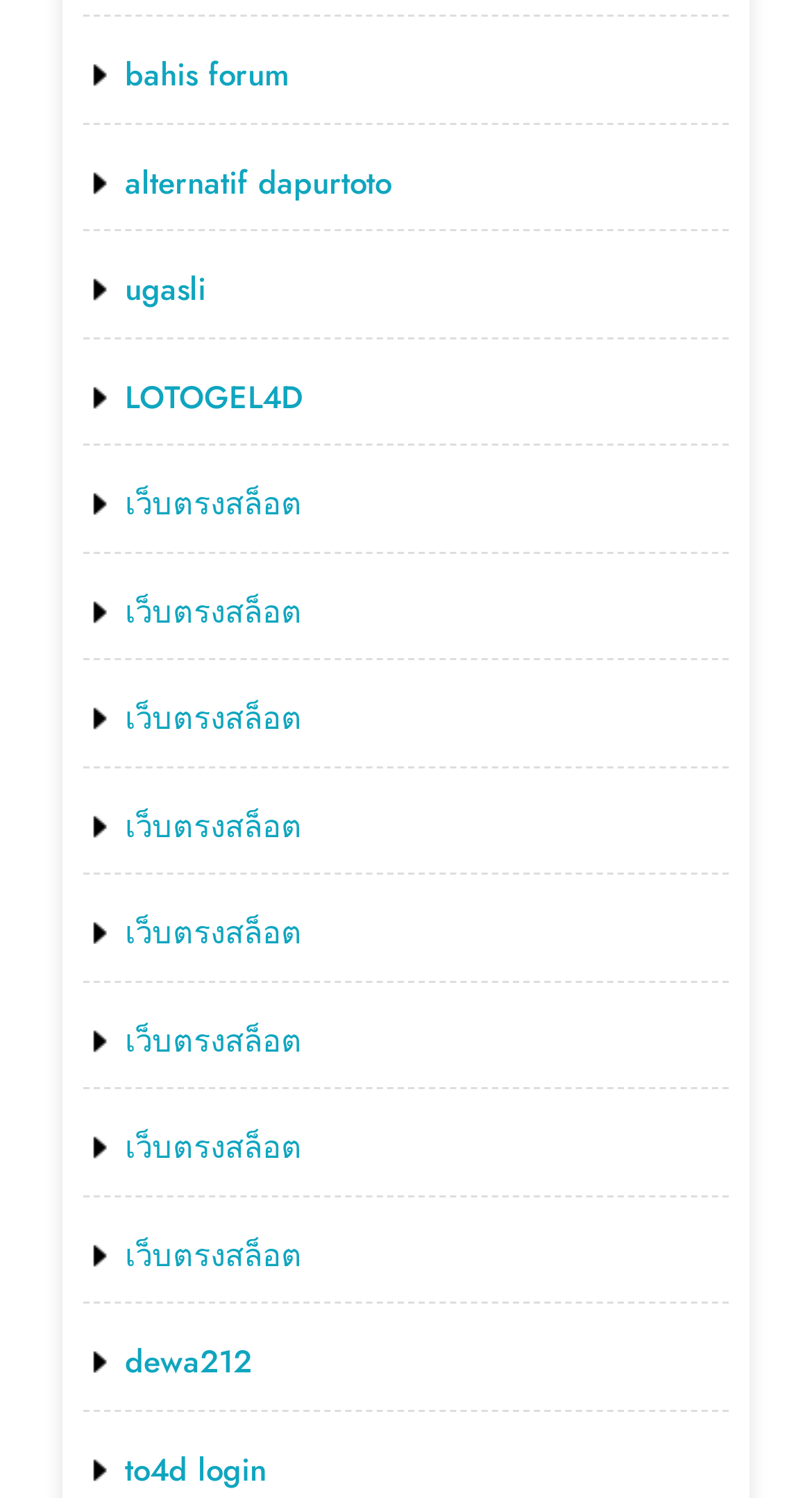Based on the element description: "ugasli", identify the bounding box coordinates for this UI element. The coordinates must be four float numbers between 0 and 1, listed as [left, top, right, bottom].

[0.154, 0.178, 0.254, 0.209]